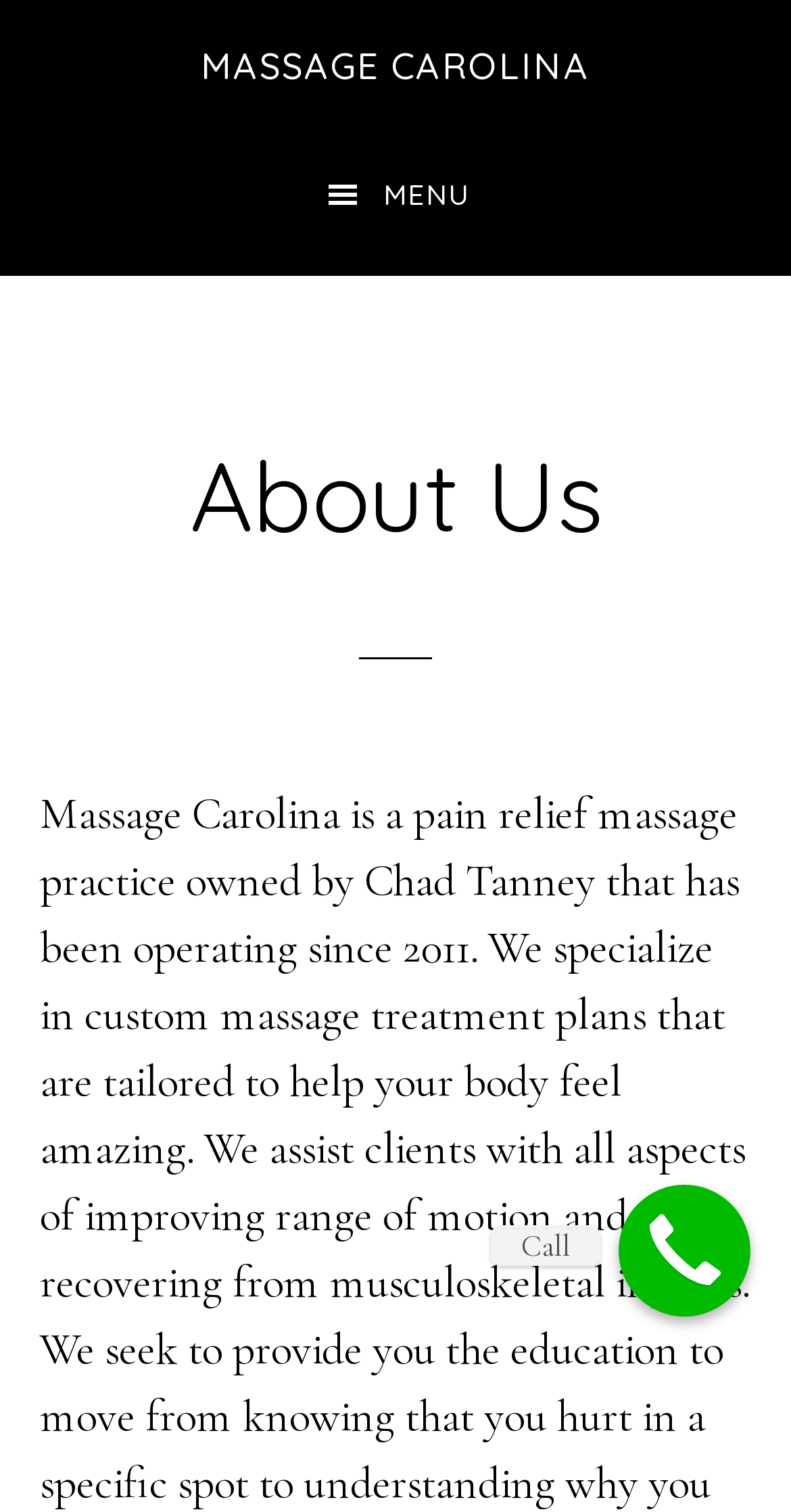Using the description: "Programma", determine the UI element's bounding box coordinates. Ensure the coordinates are in the format of four float numbers between 0 and 1, i.e., [left, top, right, bottom].

None